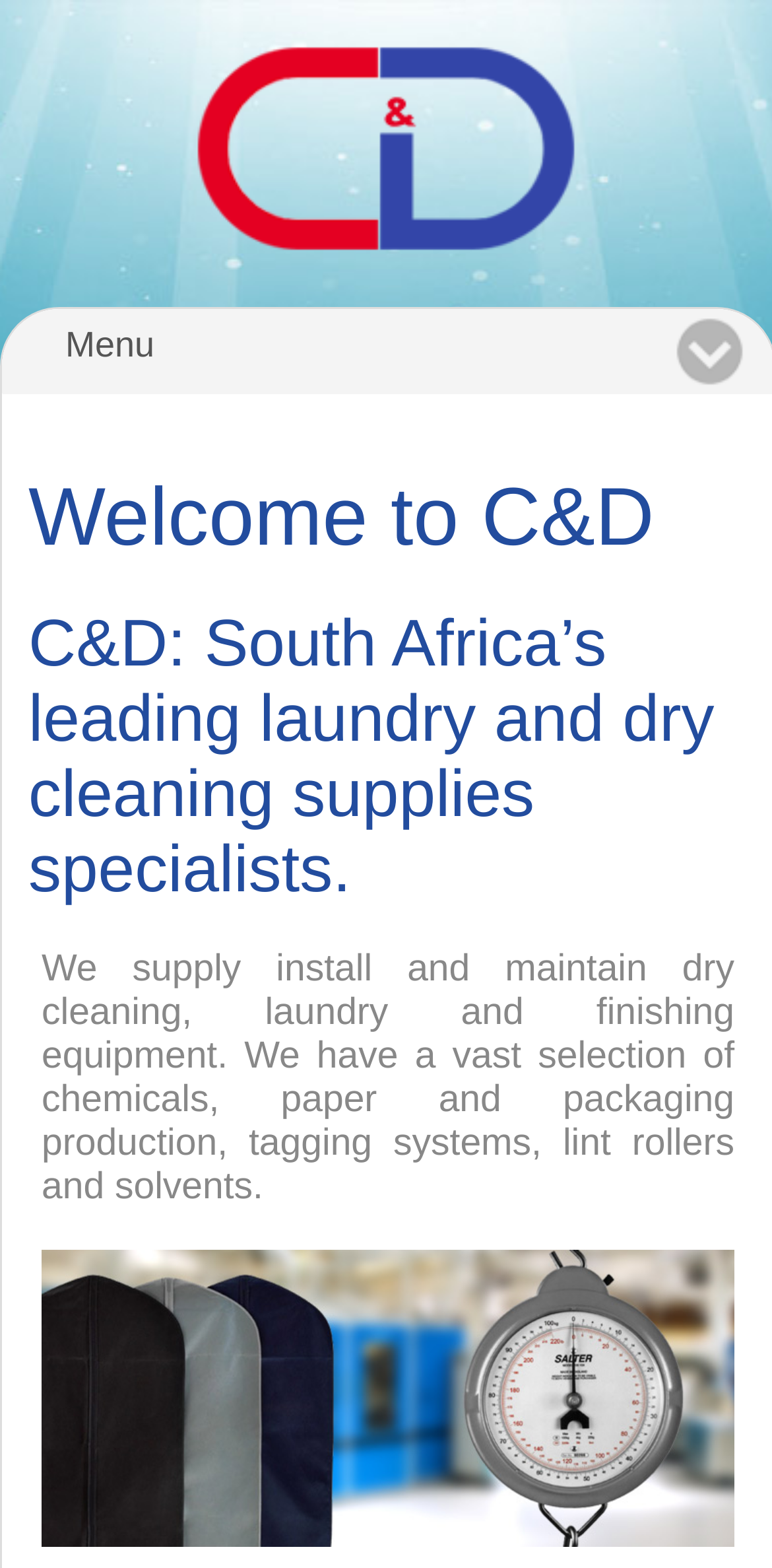What is the company's name?
Please give a detailed and elaborate explanation in response to the question.

The company's name is C&D, which is mentioned in the logo and the heading 'Welcome to C&D'.